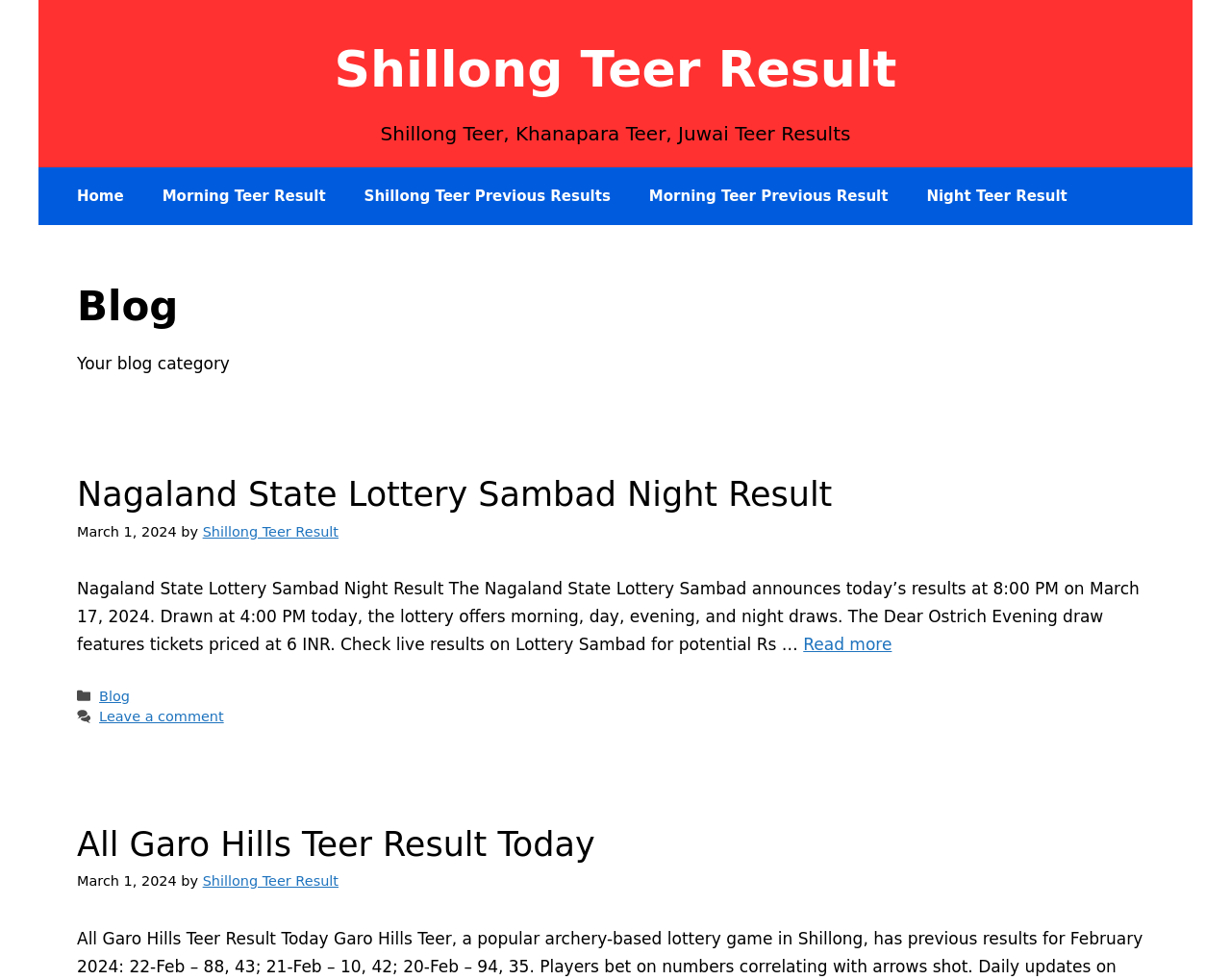Please locate the bounding box coordinates of the element that should be clicked to complete the given instruction: "View the 'Shillong Teer Previous Results' page".

[0.28, 0.171, 0.512, 0.23]